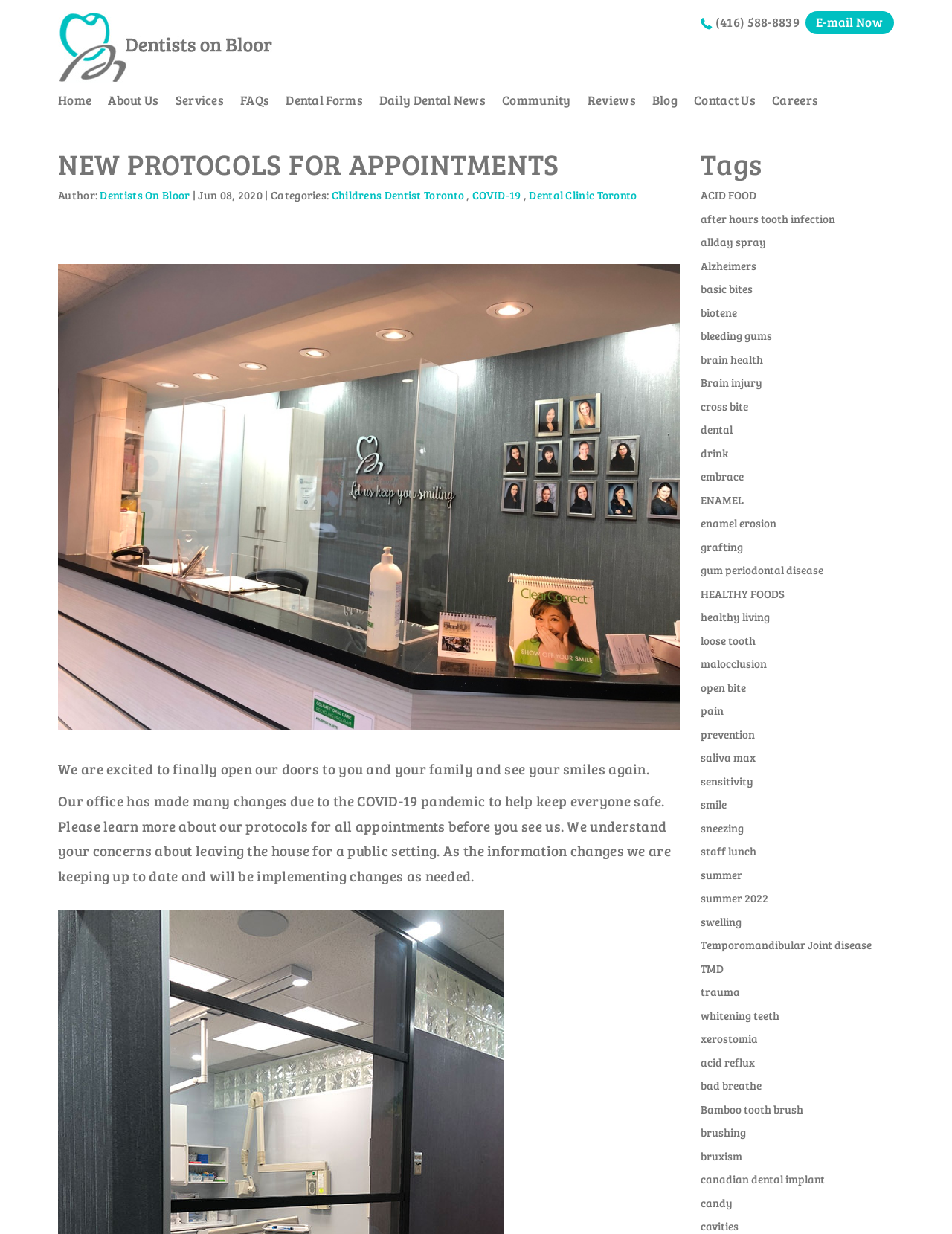Specify the bounding box coordinates of the area to click in order to execute this command: 'Click the 'Contact Us' link'. The coordinates should consist of four float numbers ranging from 0 to 1, and should be formatted as [left, top, right, bottom].

[0.72, 0.074, 0.802, 0.089]